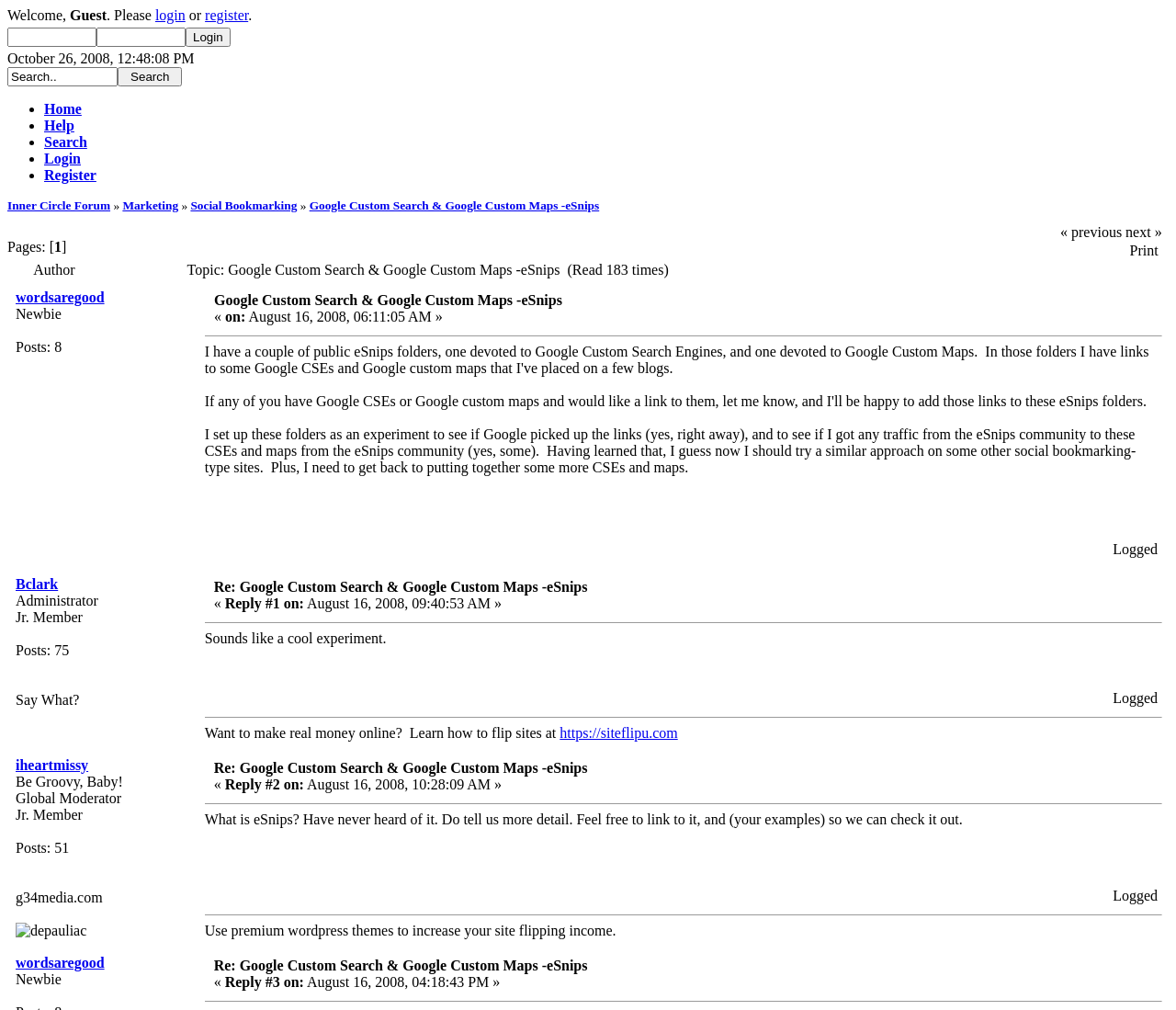Please determine the bounding box coordinates of the section I need to click to accomplish this instruction: "register".

[0.174, 0.007, 0.211, 0.023]